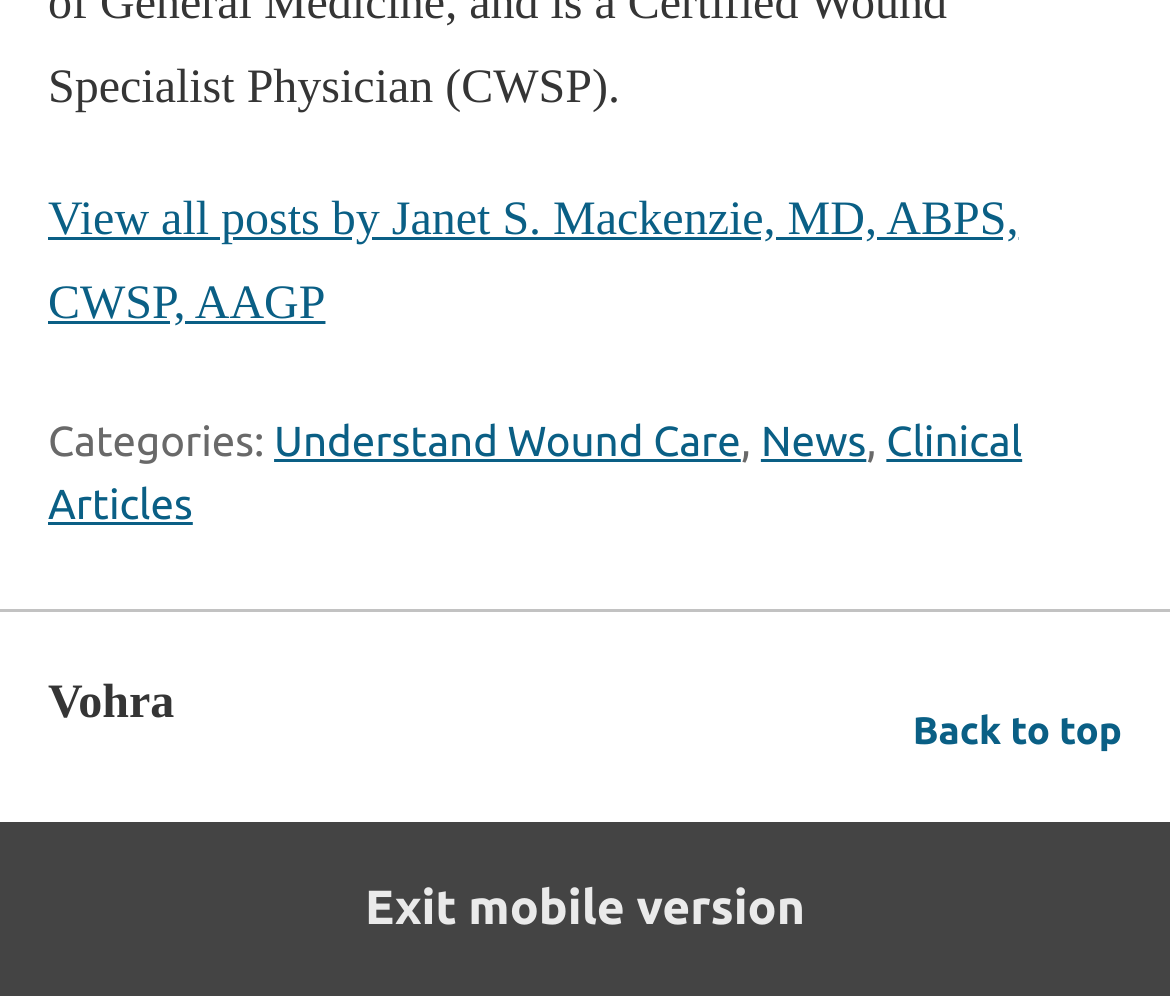Use the details in the image to answer the question thoroughly: 
What are the categories available?

The categories available on this webpage can be found in the footer section. There are three categories listed: 'Understand Wound Care', 'News', and 'Clinical Articles'. These categories are likely related to the content of the webpage and can be used to navigate to specific topics.